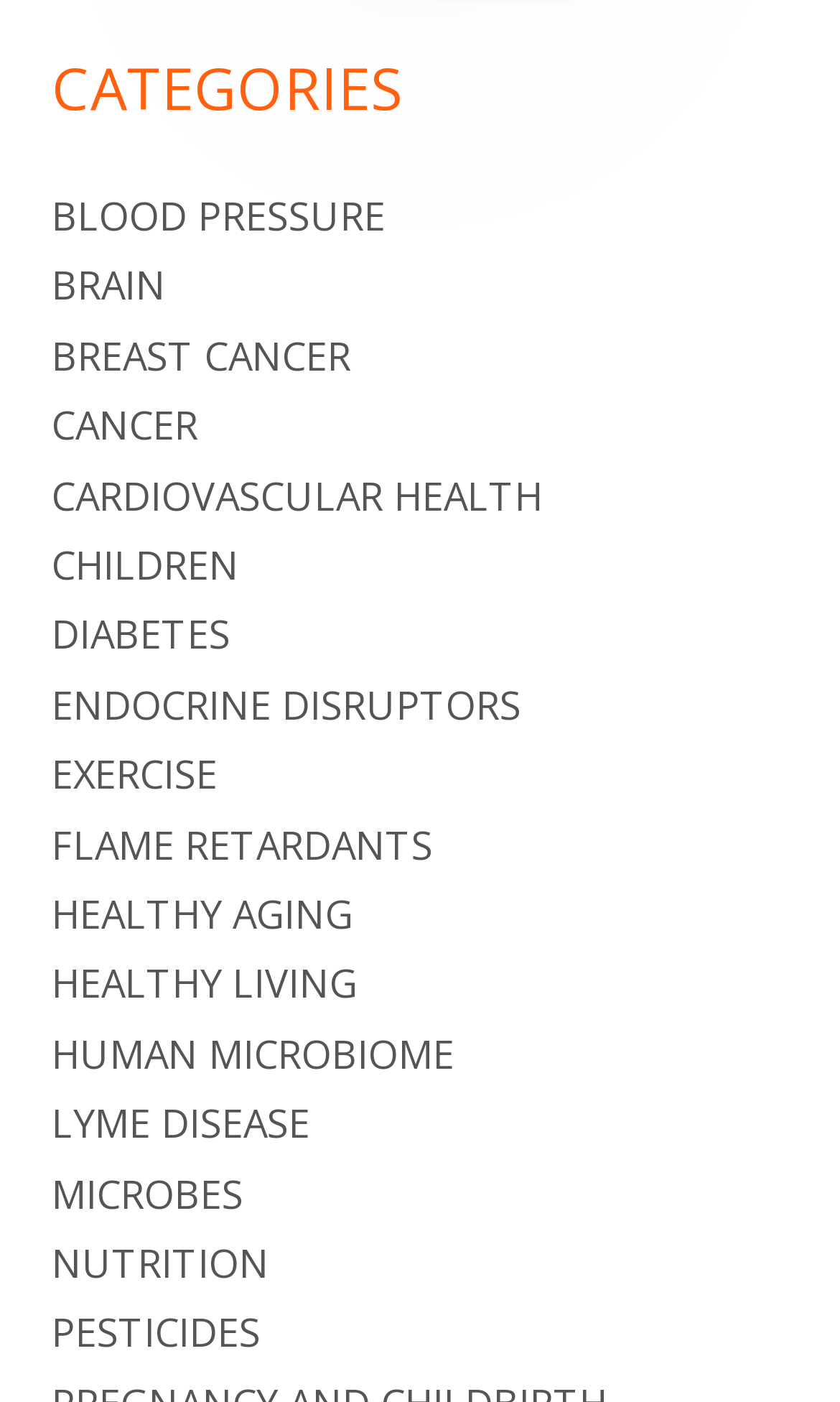How many categories are listed?
Provide a detailed answer to the question, using the image to inform your response.

I counted the number of links under the 'CATEGORIES' heading, and there are 28 links, each representing a category.